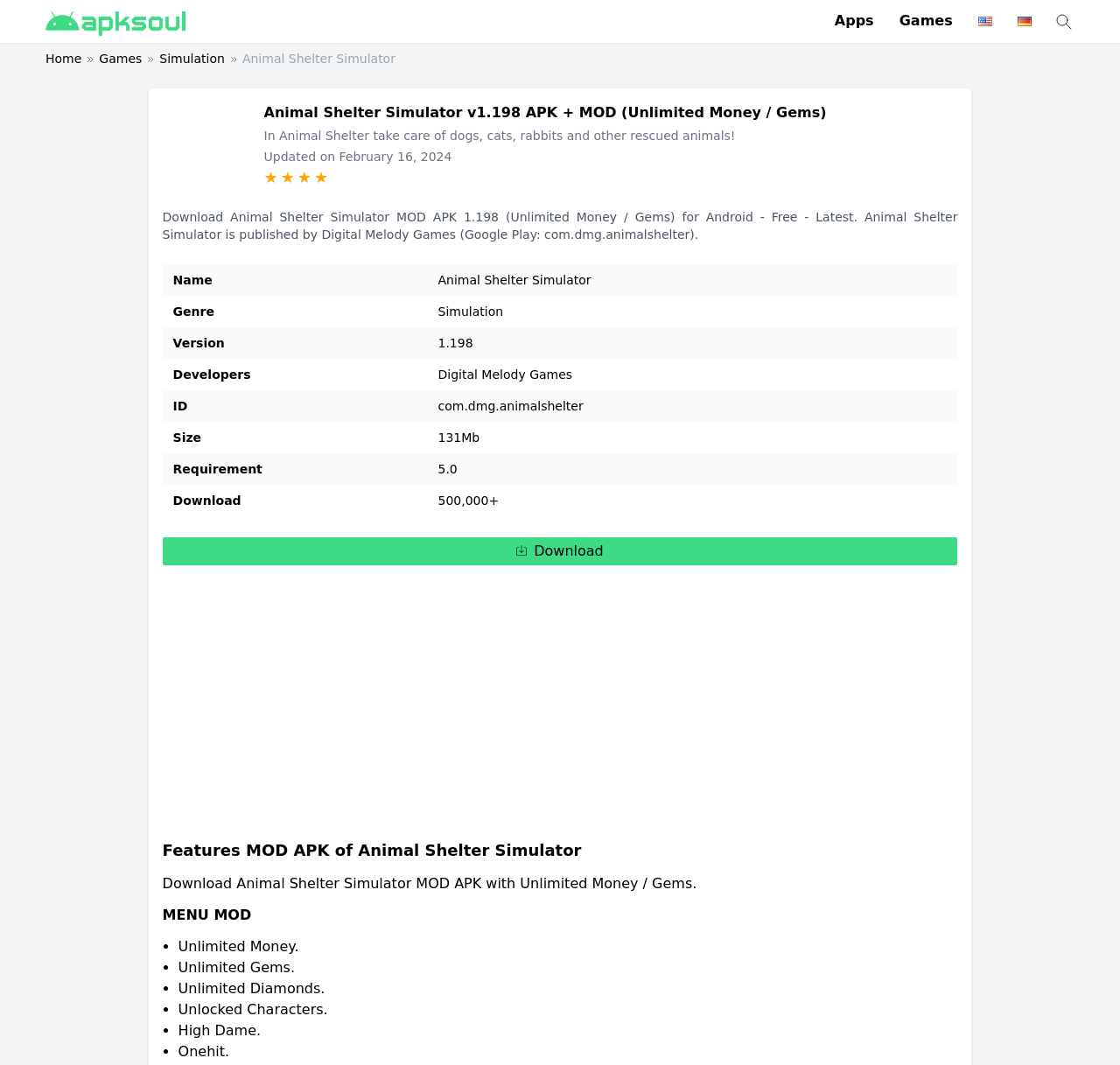Who is the developer of the game?
By examining the image, provide a one-word or phrase answer.

Digital Melody Games